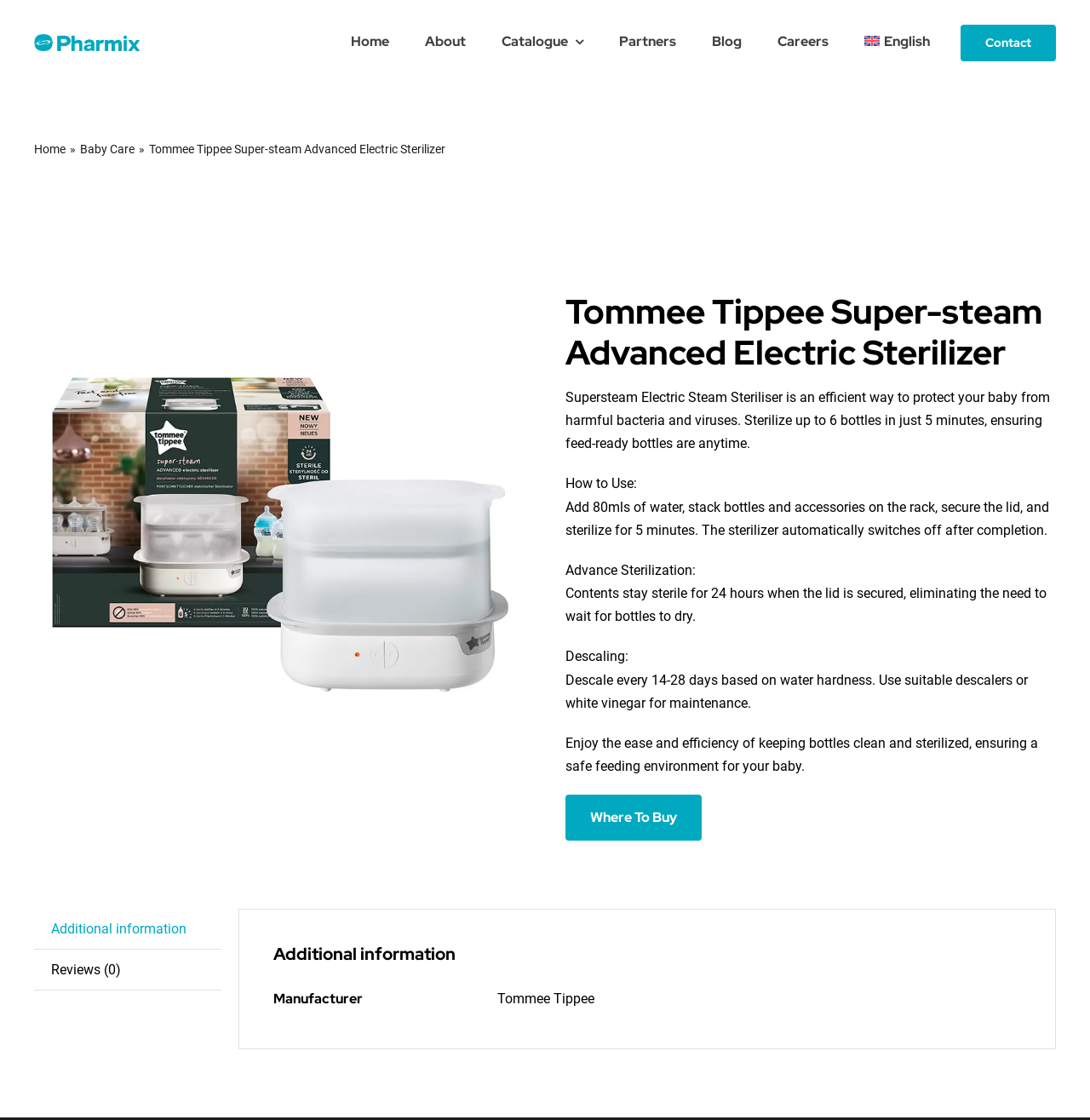Examine the image and give a thorough answer to the following question:
How many bottles can be sterilized at once?

I found the answer by reading the product description, which states 'Sterilize up to 6 bottles in just 5 minutes, ensuring feed-ready bottles are anytime.' This sentence indicates that the electric sterilizer can handle up to 6 bottles at once.